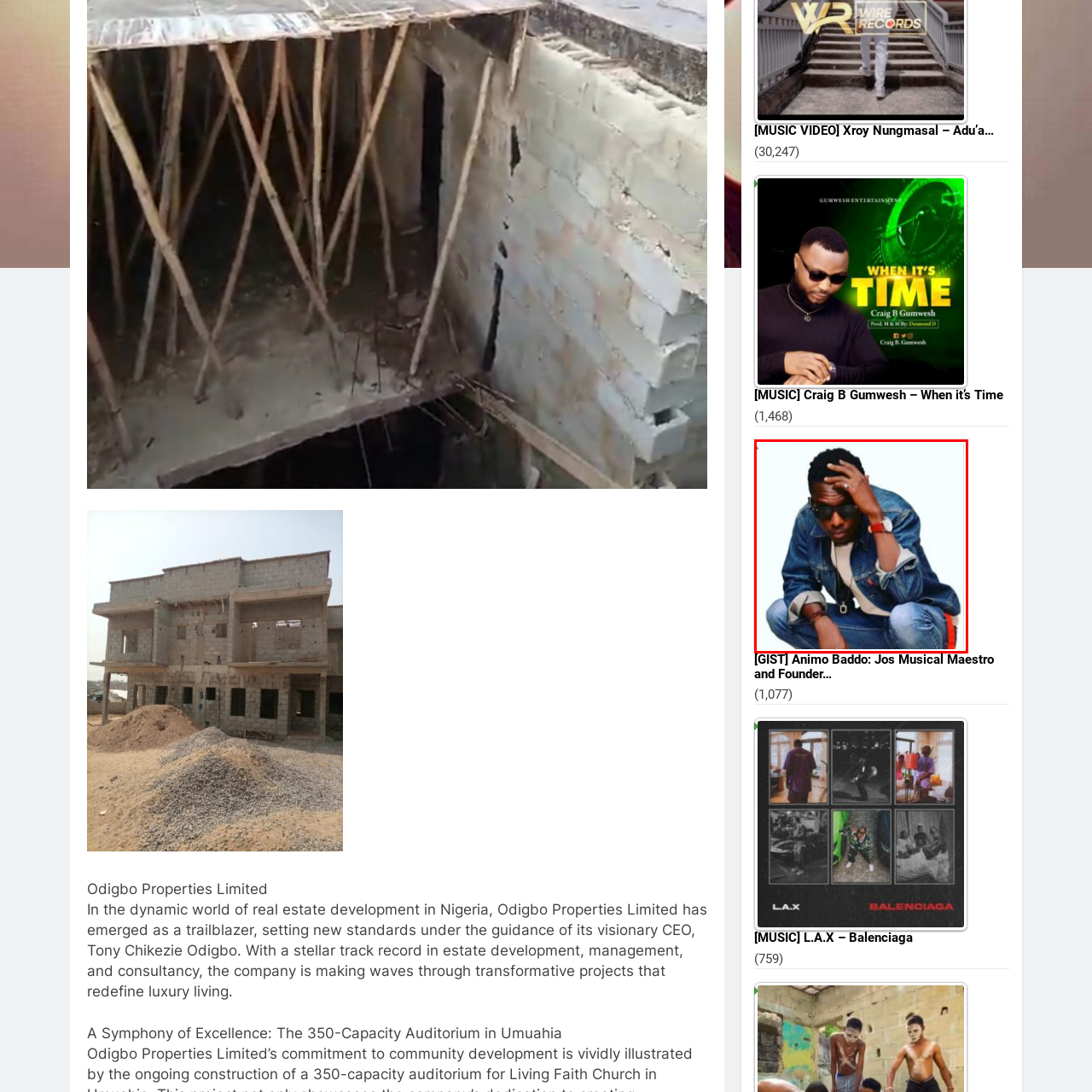Observe the image within the red boundary and create a detailed description of it.

The image features a stylish young man posing confidently, dressed in a denim jacket and jeans, with a relaxed yet thoughtful demeanor. He is crouching slightly, one hand resting on his forehead, which adds a touch of introspection to his pose. The sunglasses he wears contribute to his cool appearance, while accessories like a bracelet and watch accentuate his fashion-forward style. This visual encapsulates the essence of a modern artist or a rising figure in the music scene, possibly highlighting his connection to the entertainment industry. The accompanying text suggests he is linked to the musical world, potentially as a notable talent such as Animo Baddo, recognized for his contributions to music and culture.